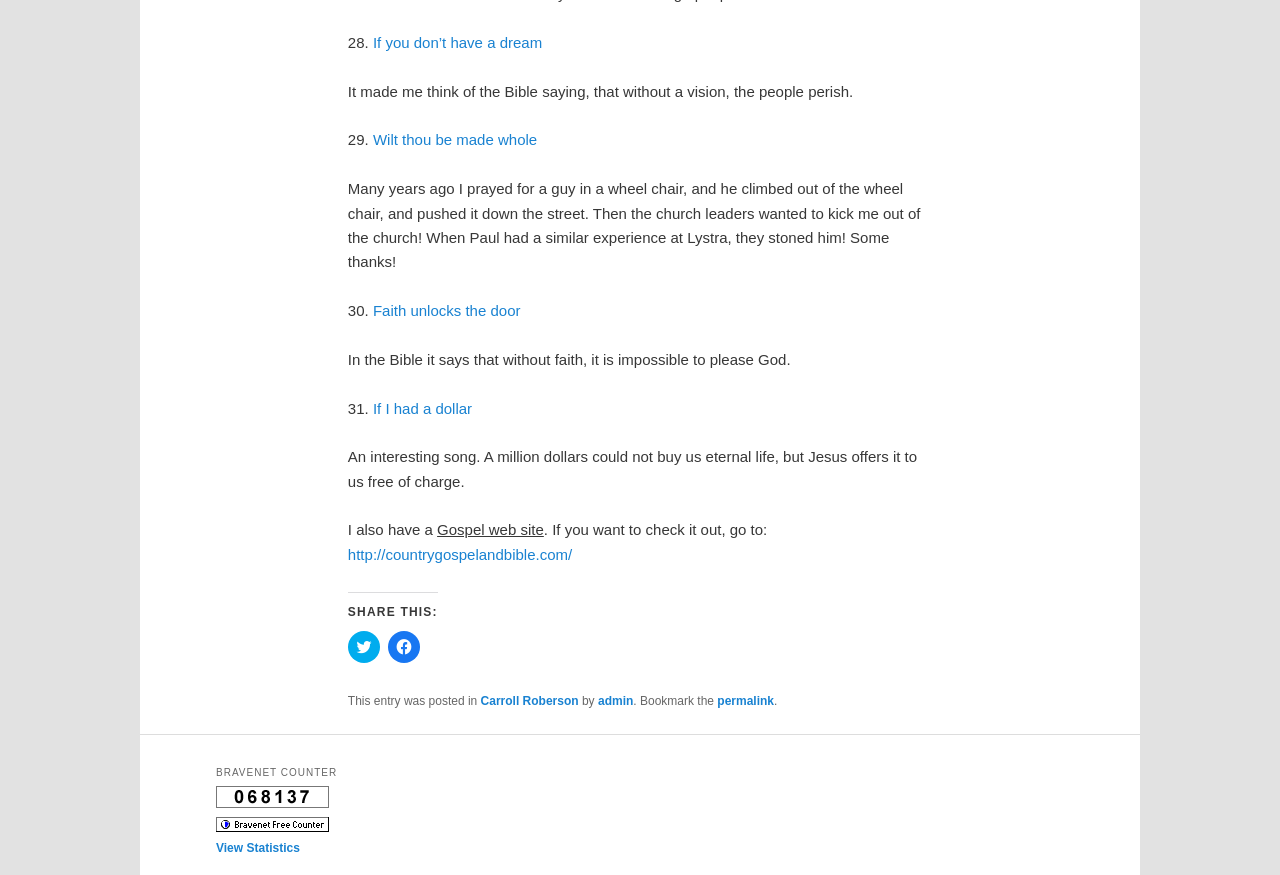Specify the bounding box coordinates of the region I need to click to perform the following instruction: "Click to share on Facebook". The coordinates must be four float numbers in the range of 0 to 1, i.e., [left, top, right, bottom].

[0.303, 0.721, 0.328, 0.758]